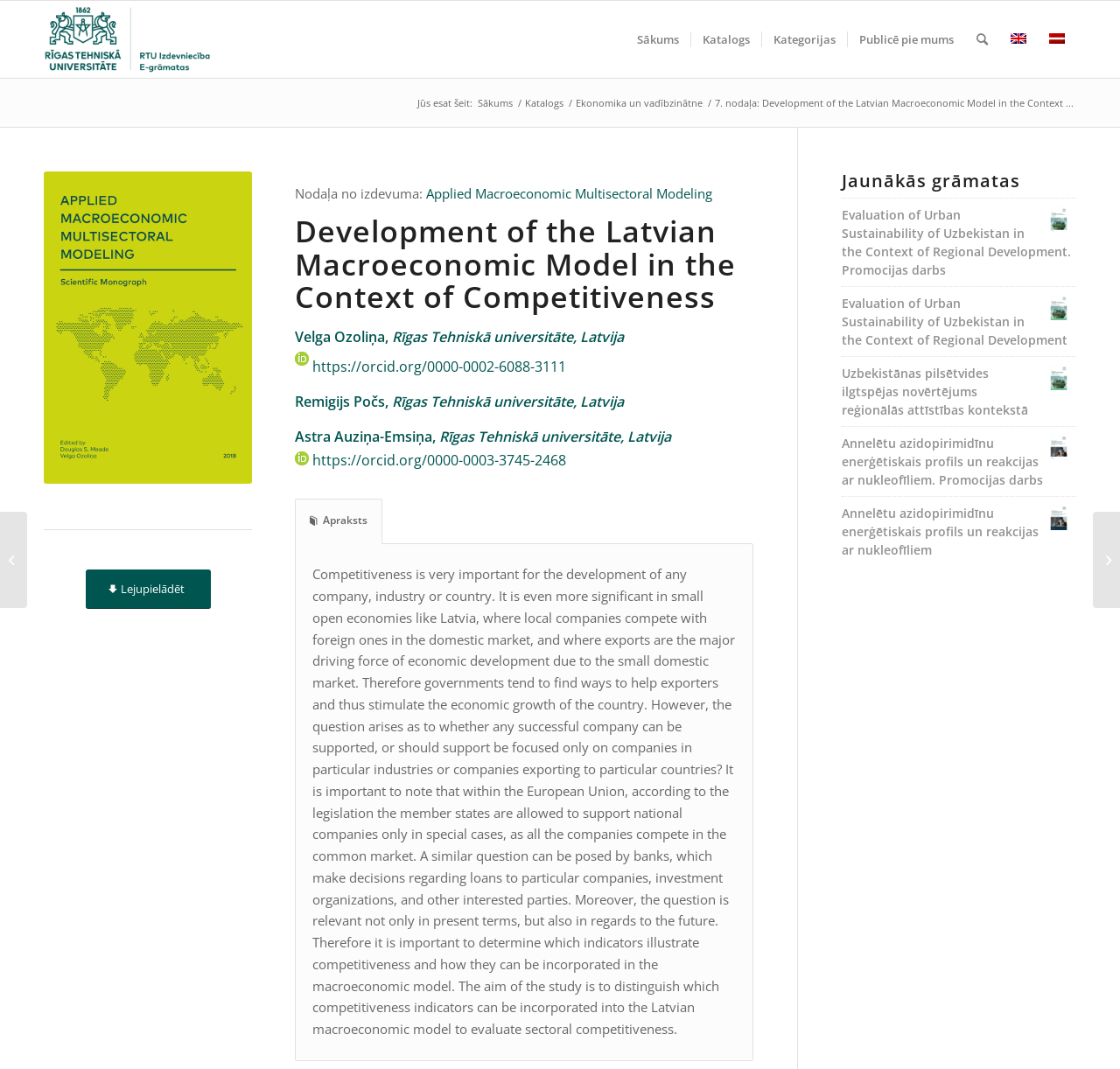What is the name of the university associated with this monograph?
Look at the screenshot and provide an in-depth answer.

I found the name of the university associated with this monograph by looking at the static text elements with the text 'Rīgas Tehniskā universitāte, Latvija' which are located near the authors' names.